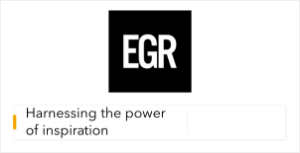Respond to the question below with a concise word or phrase:
What style of typography is used in the logo?

bold